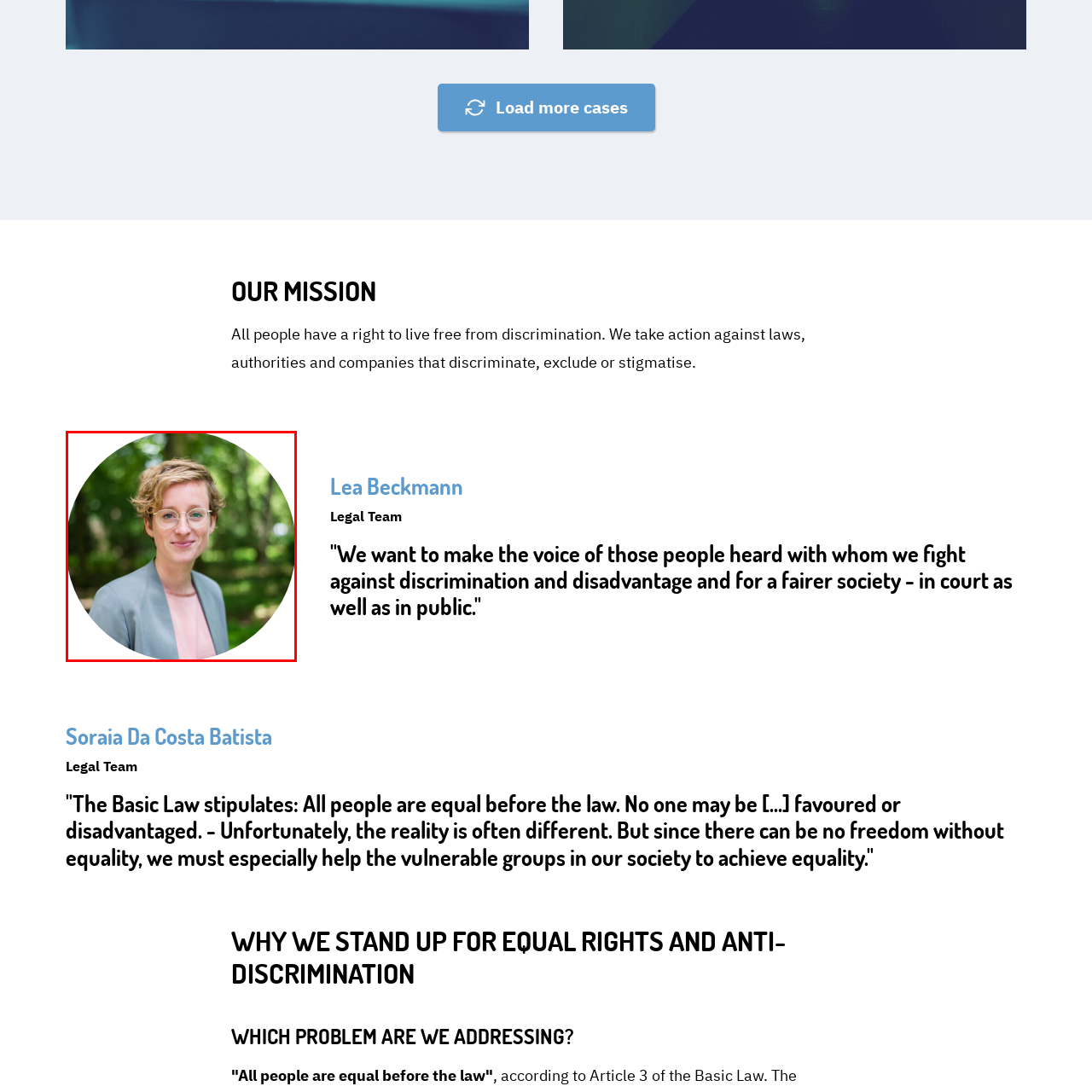What is the color of Lea's blouse?
Observe the image inside the red bounding box carefully and formulate a detailed answer based on what you can infer from the visual content.

The caption specifically mentions that Lea wears a light pink blouse under a gray blazer, which indicates the color of her blouse.